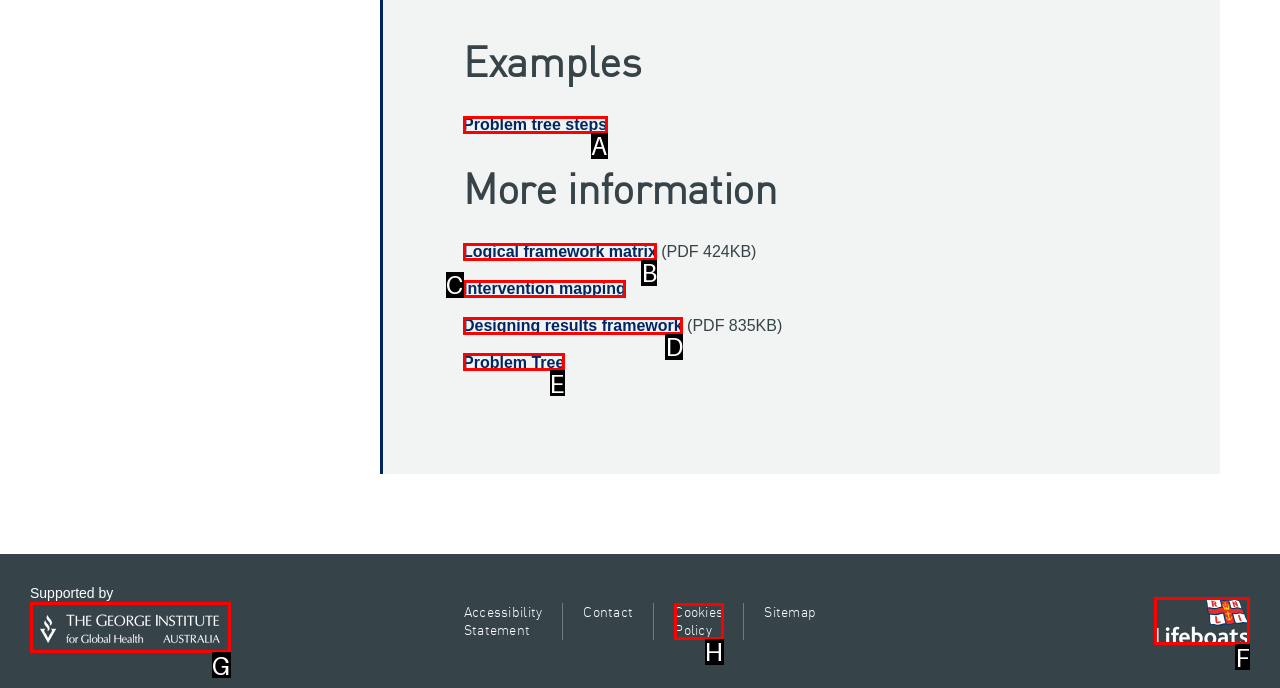For the task "Read about intervention mapping", which option's letter should you click? Answer with the letter only.

C